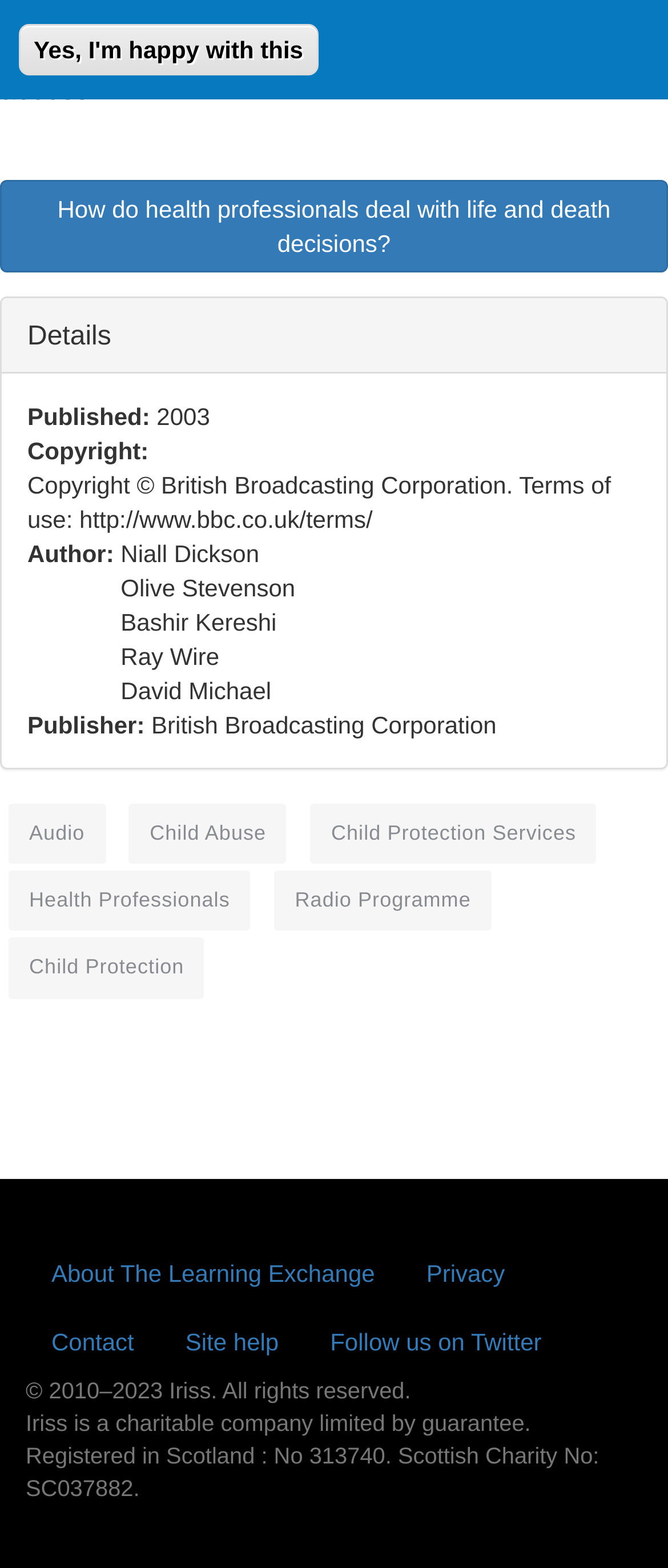Please provide the bounding box coordinates in the format (top-left x, top-left y, bottom-right x, bottom-right y). Remember, all values are floating point numbers between 0 and 1. What is the bounding box coordinate of the region described as: fire

None